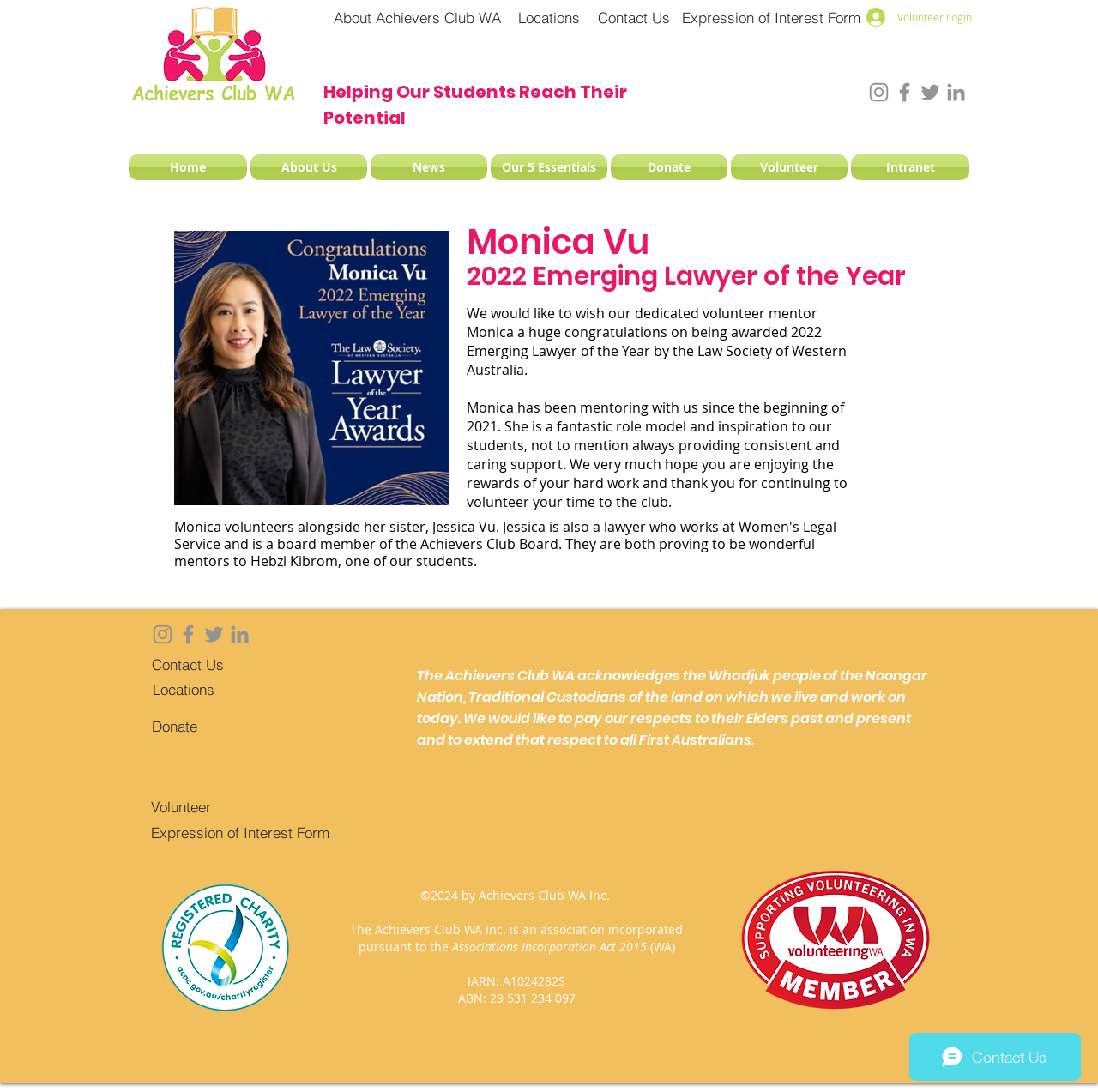Give the bounding box coordinates for the element described by: "Locations".

[0.464, 0.0, 0.535, 0.031]